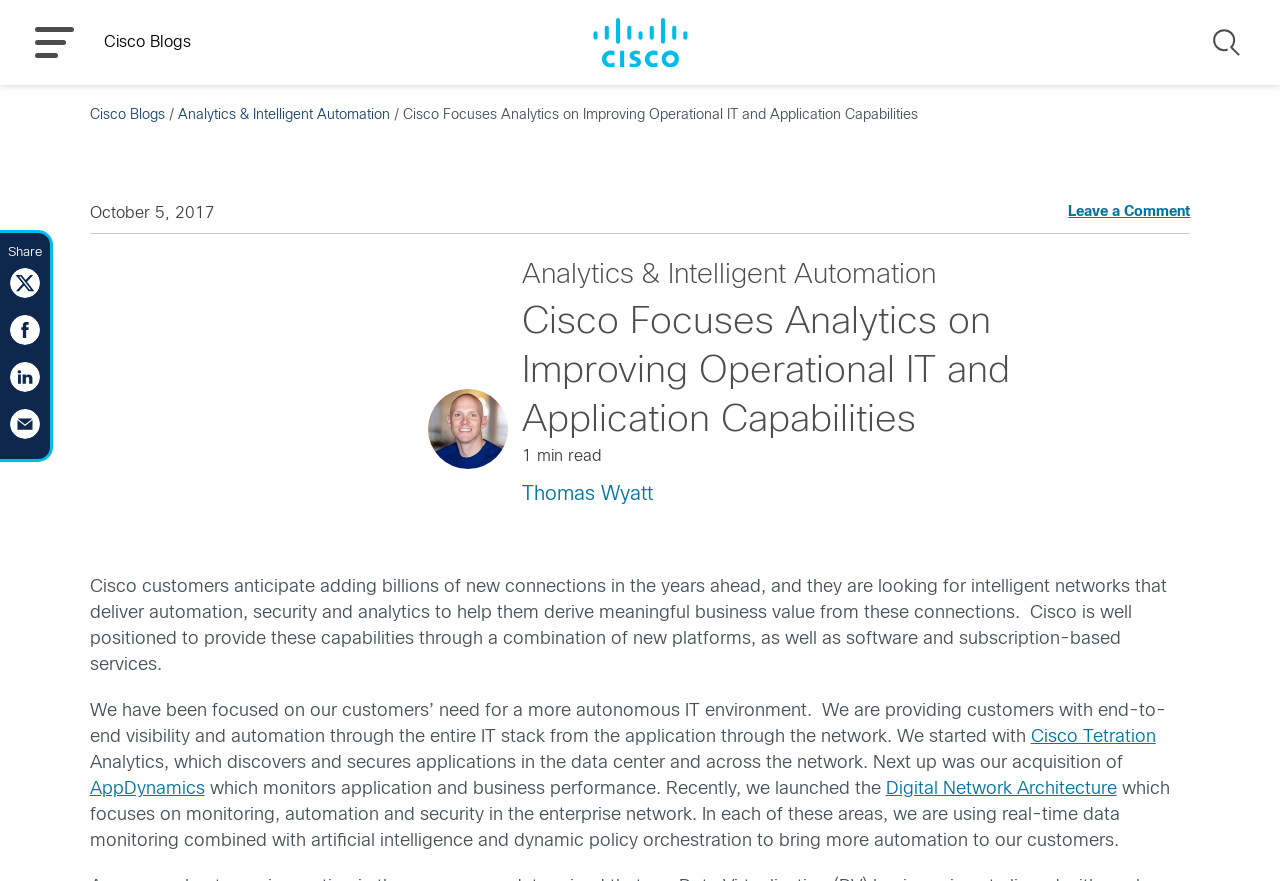What is the estimated reading time?
Give a comprehensive and detailed explanation for the question.

The estimated reading time of the blog post is 1 minute, which is indicated by the text '1 min read' at the top of the post.